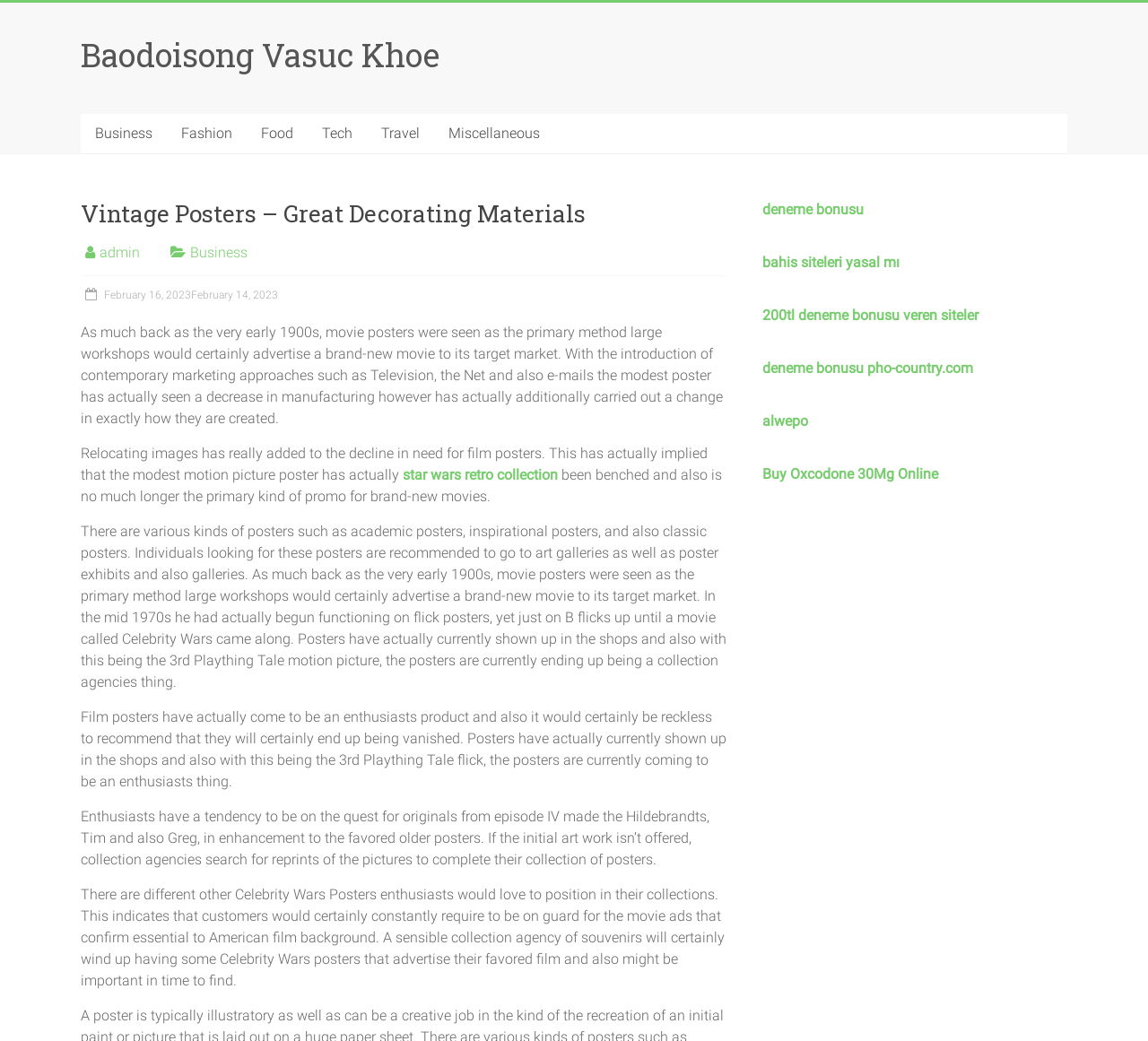Answer the question using only a single word or phrase: 
What is the name of the movie that changed the way posters were created?

Star Wars